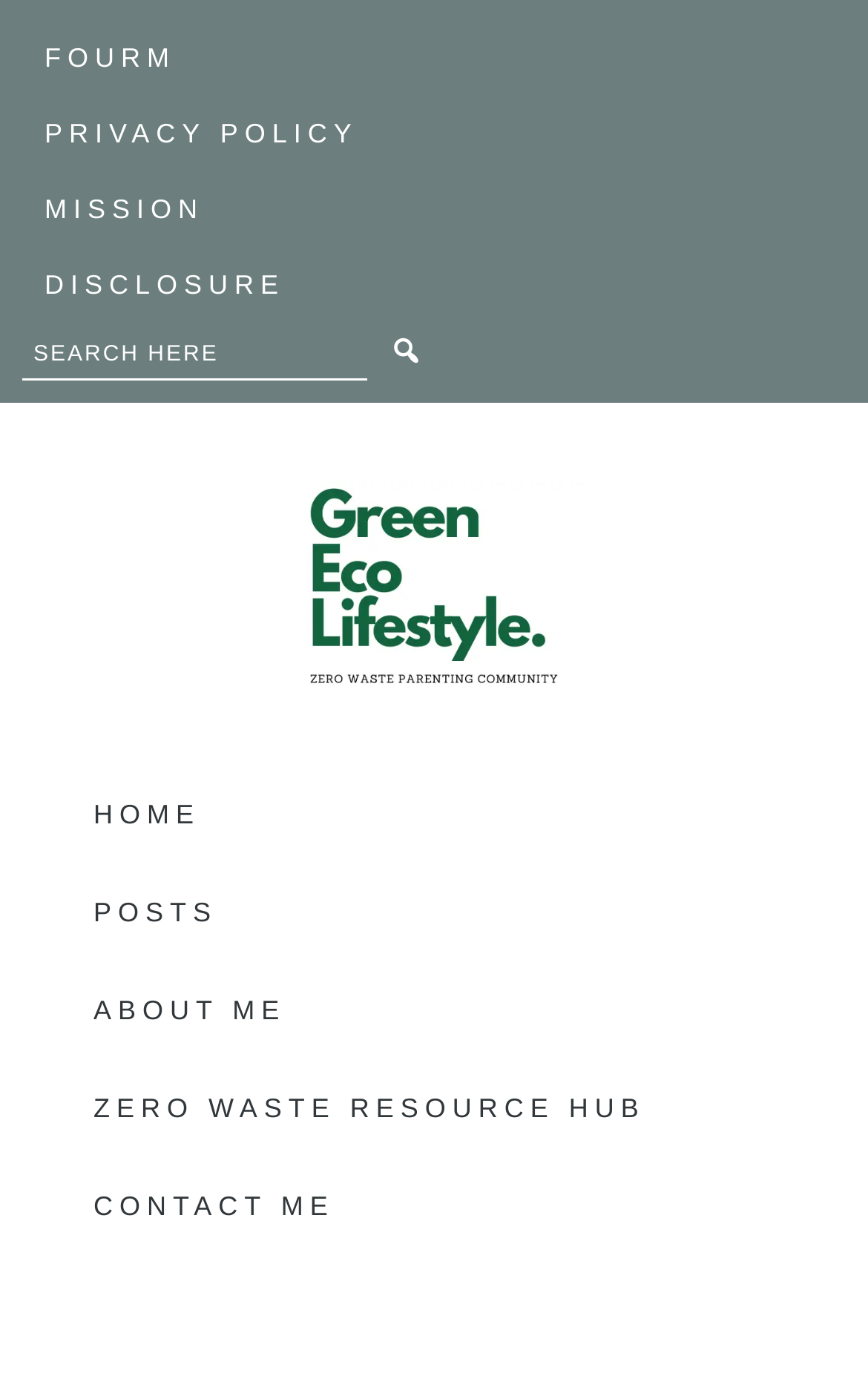Please identify the bounding box coordinates of the element's region that needs to be clicked to fulfill the following instruction: "Visit the About Us page". The bounding box coordinates should consist of four float numbers between 0 and 1, i.e., [left, top, right, bottom].

None